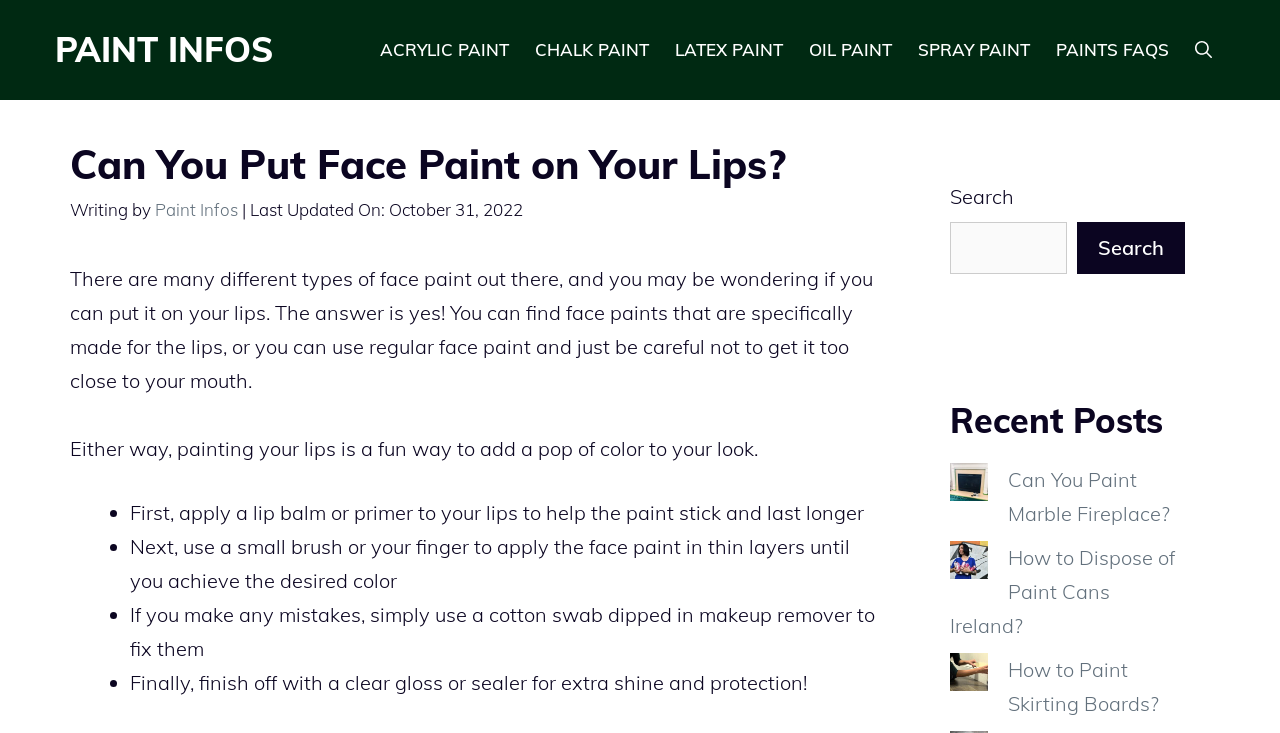Identify the bounding box coordinates of the specific part of the webpage to click to complete this instruction: "Search for something".

[0.742, 0.303, 0.834, 0.374]